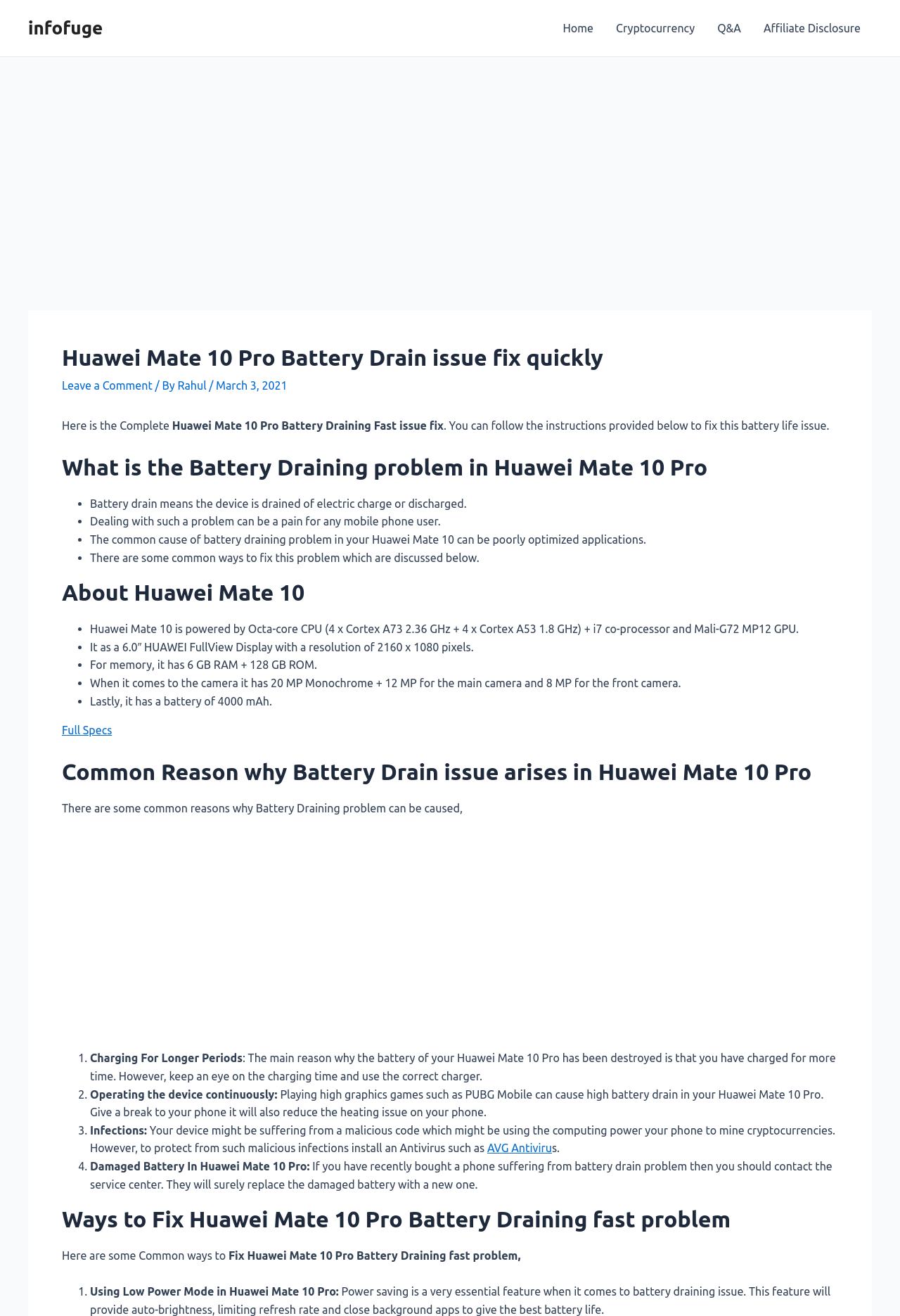Show the bounding box coordinates of the element that should be clicked to complete the task: "Click on the 'Full Specs' link".

[0.069, 0.55, 0.124, 0.56]